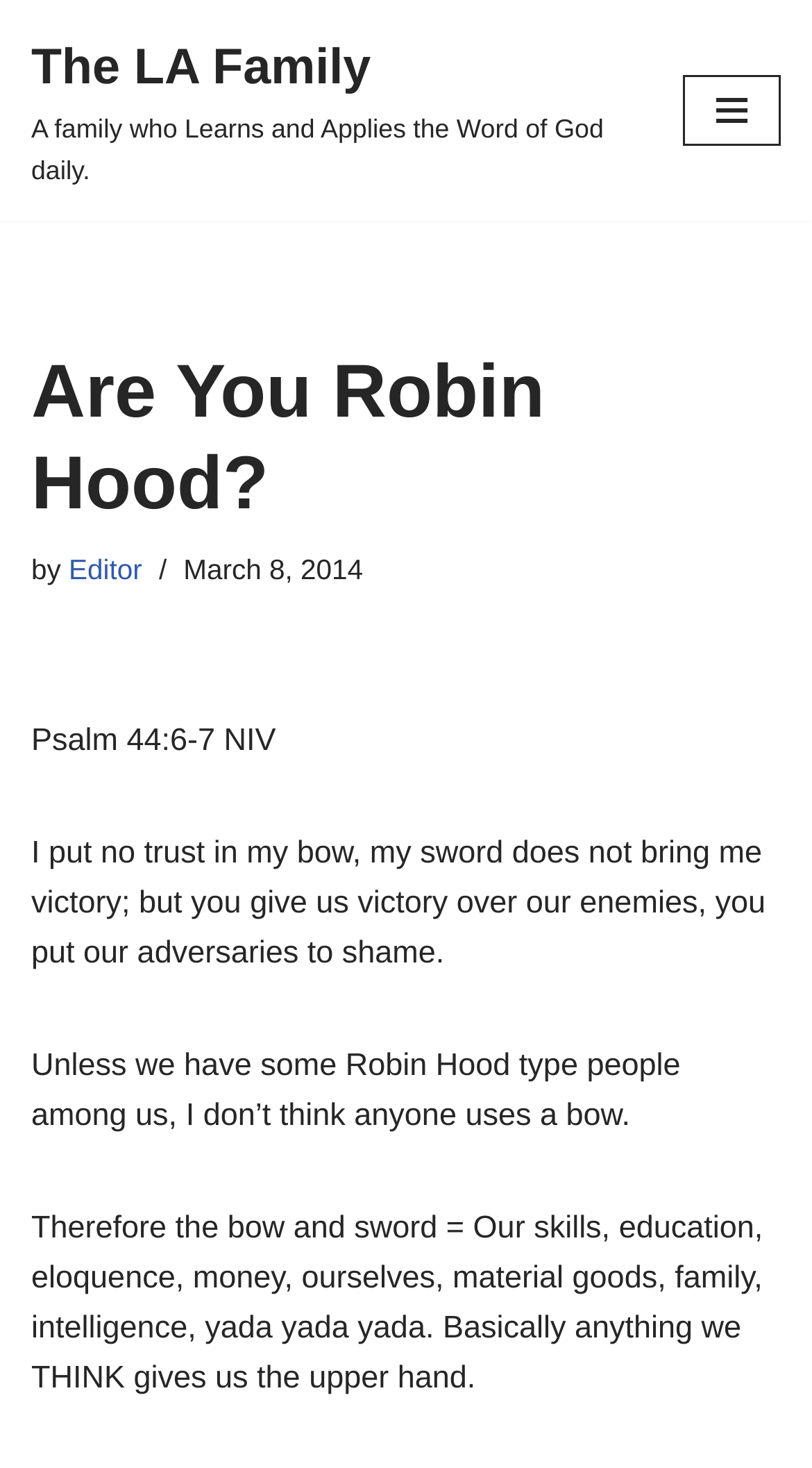Offer a meticulous caption that includes all visible features of the webpage.

The webpage appears to be a blog post or article from "The LA Family" website. At the top left, there is a link to "Skip to content". Next to it, on the same horizontal level, is a link with the website's title and description, "The LA Family A family who Learns and Applies the Word of God daily." 

On the top right, there is a button labeled "Navigation Menu" which is not expanded. When expanded, it reveals a heading "Are You Robin Hood?" followed by the author's name, "Editor", and the publication date, "March 8, 2014". 

Below the navigation menu, there is a series of paragraphs. The first paragraph is a Bible verse, "Psalm 44:6-7 NIV", followed by the verse itself, "I put no trust in my bow, my sword does not bring me victory; but you give us victory over our enemies, you put our adversaries to shame." 

The next paragraph starts with a question, "Unless we have some Robin Hood type people among us, I don’t think anyone uses a bow." This is followed by a longer paragraph that explains the metaphor of the bow and sword, relating them to personal skills, education, and material possessions.